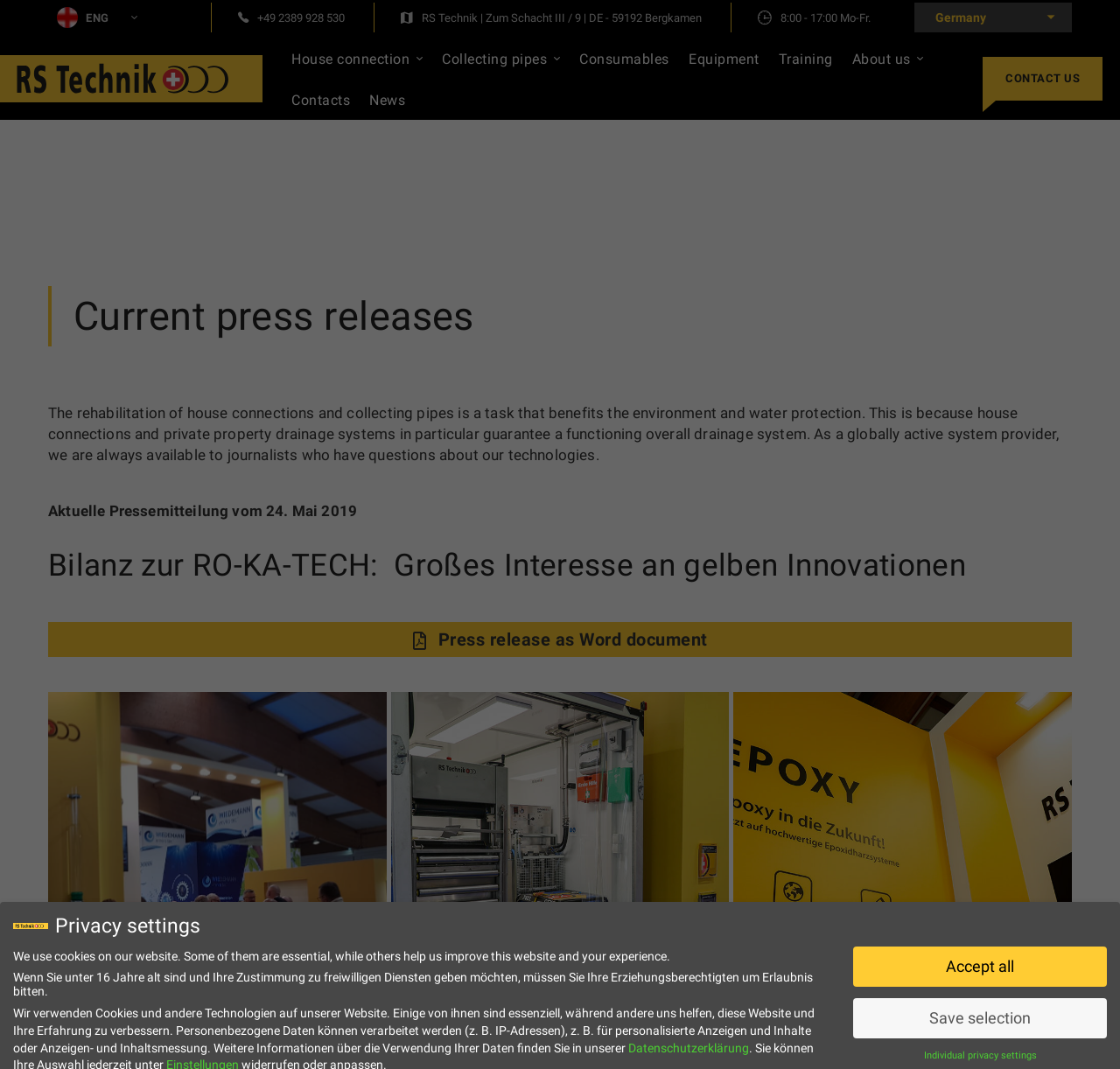Determine the bounding box coordinates of the clickable region to carry out the instruction: "Click the link to switch language".

[0.043, 0.002, 0.123, 0.03]